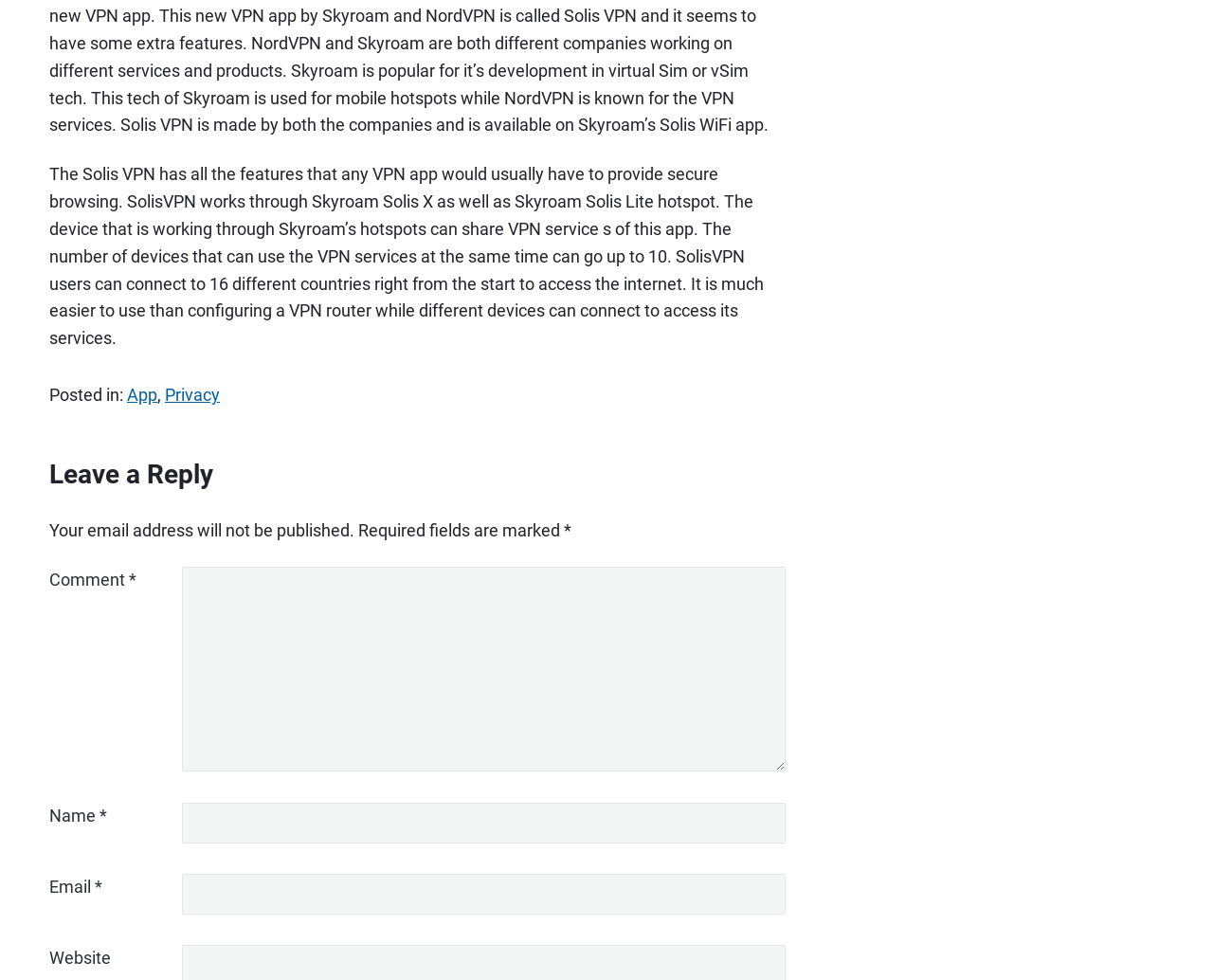Based on the element description, predict the bounding box coordinates (top-left x, top-left y, bottom-right x, bottom-right y) for the UI element in the screenshot: parent_node: Email * aria-describedby="email-notes" name="email"

[0.15, 0.891, 0.648, 0.933]